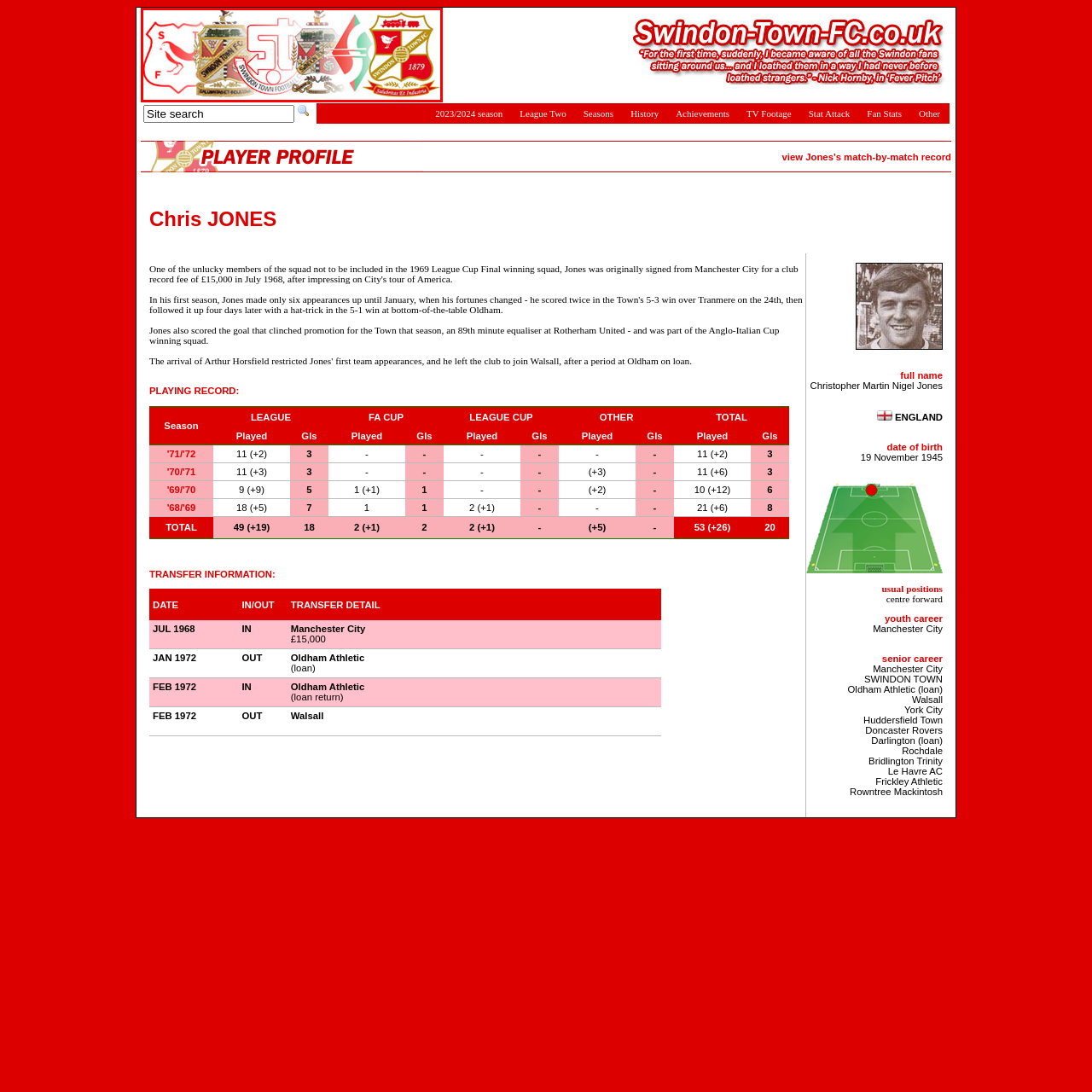When was Swindon Town FC founded?
Pay attention to the image surrounded by the red bounding box and answer the question in detail based on the image.

The caption states that the club's identity dates back to its founding in 1879, which is represented by the last crest on the right.